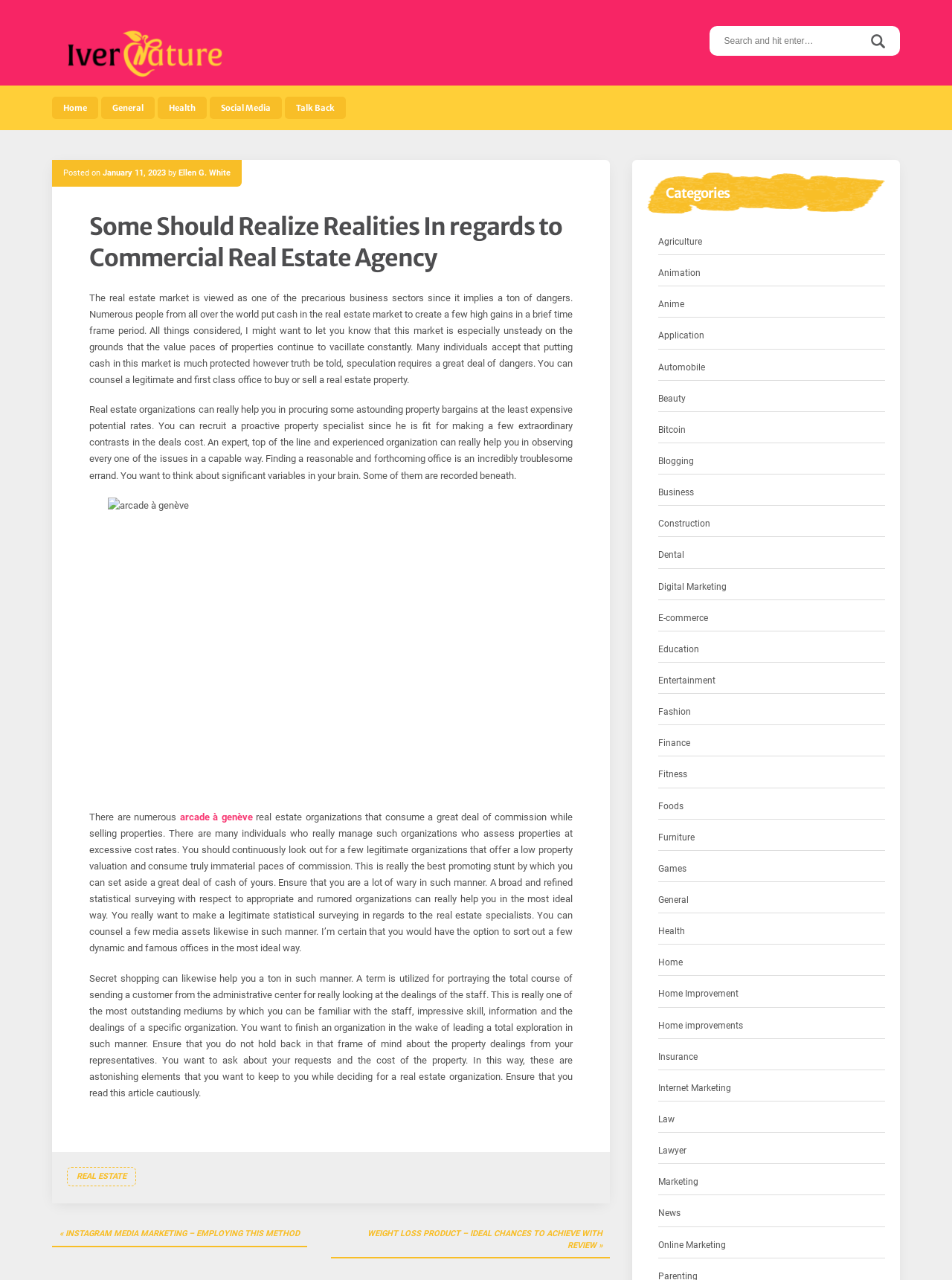What is the risk of investing in real estate?
Please answer the question with a detailed response using the information from the screenshot.

The risk of investing in real estate is that property prices are unstable and can fluctuate constantly, which is mentioned in the article as a reason why investing in real estate requires a lot of risk.